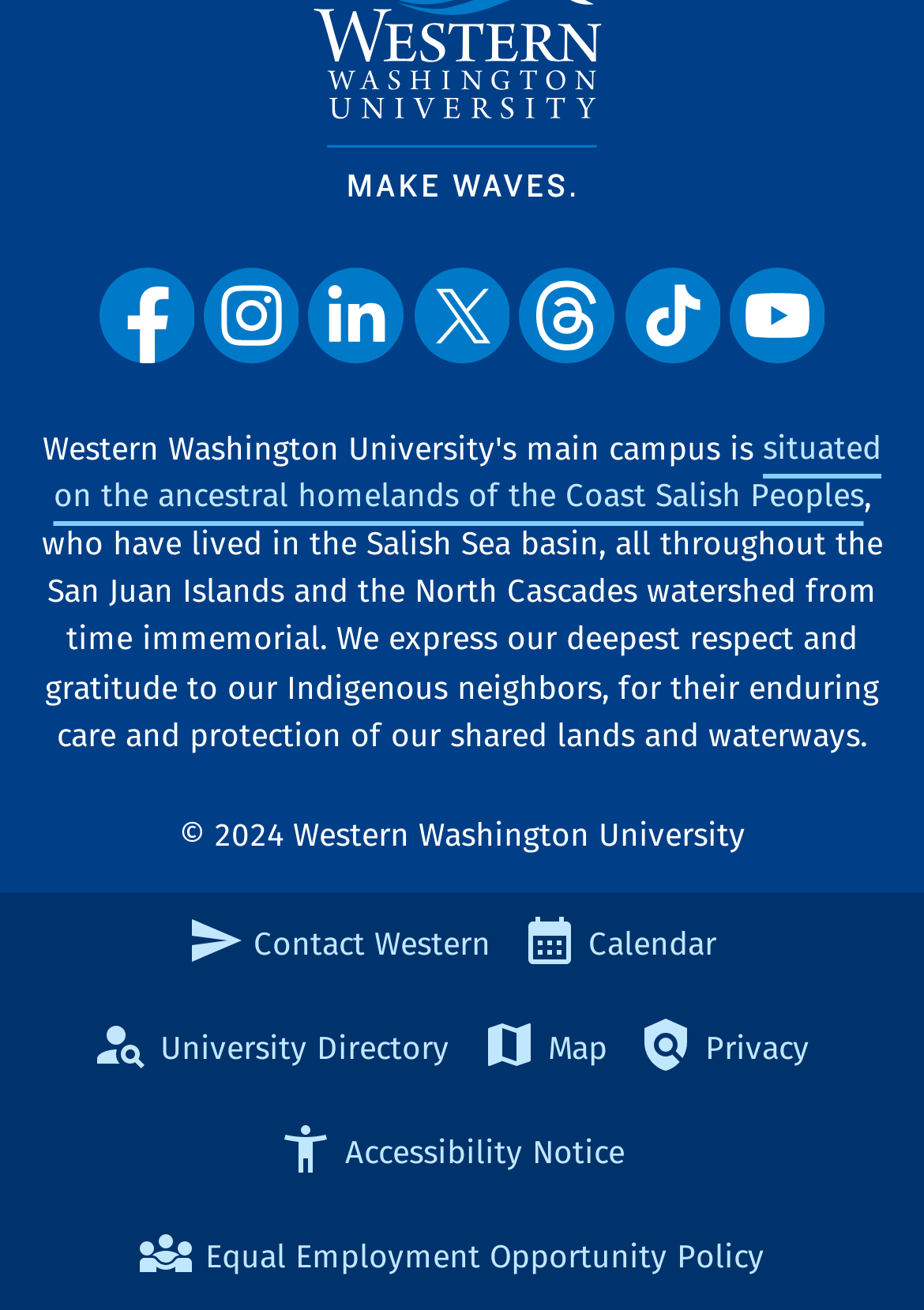Identify the bounding box coordinates of the element that should be clicked to fulfill this task: "Visit Western on Facebook". The coordinates should be provided as four float numbers between 0 and 1, i.e., [left, top, right, bottom].

[0.107, 0.205, 0.21, 0.278]